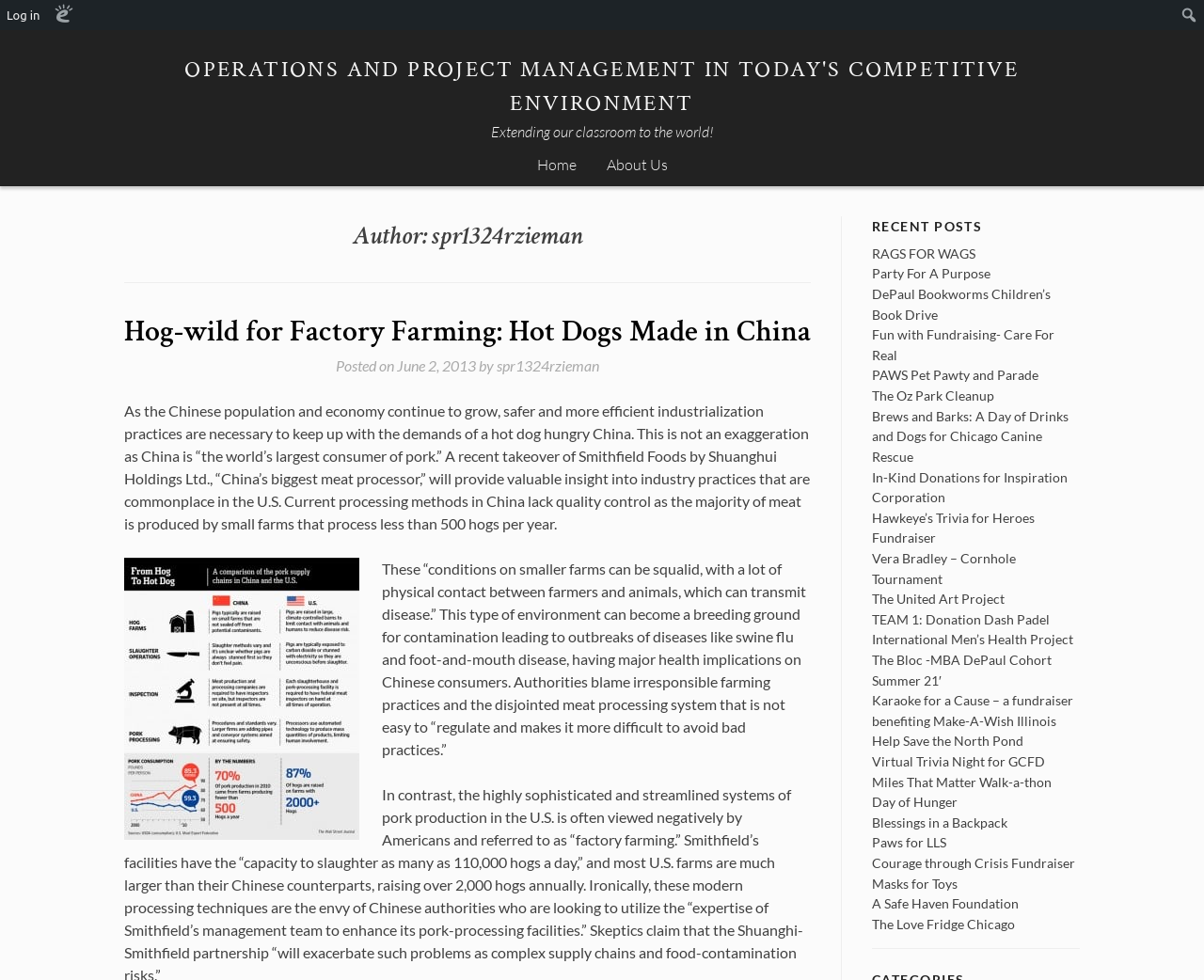Specify the bounding box coordinates of the area to click in order to follow the given instruction: "Check the DMCA take down process."

None